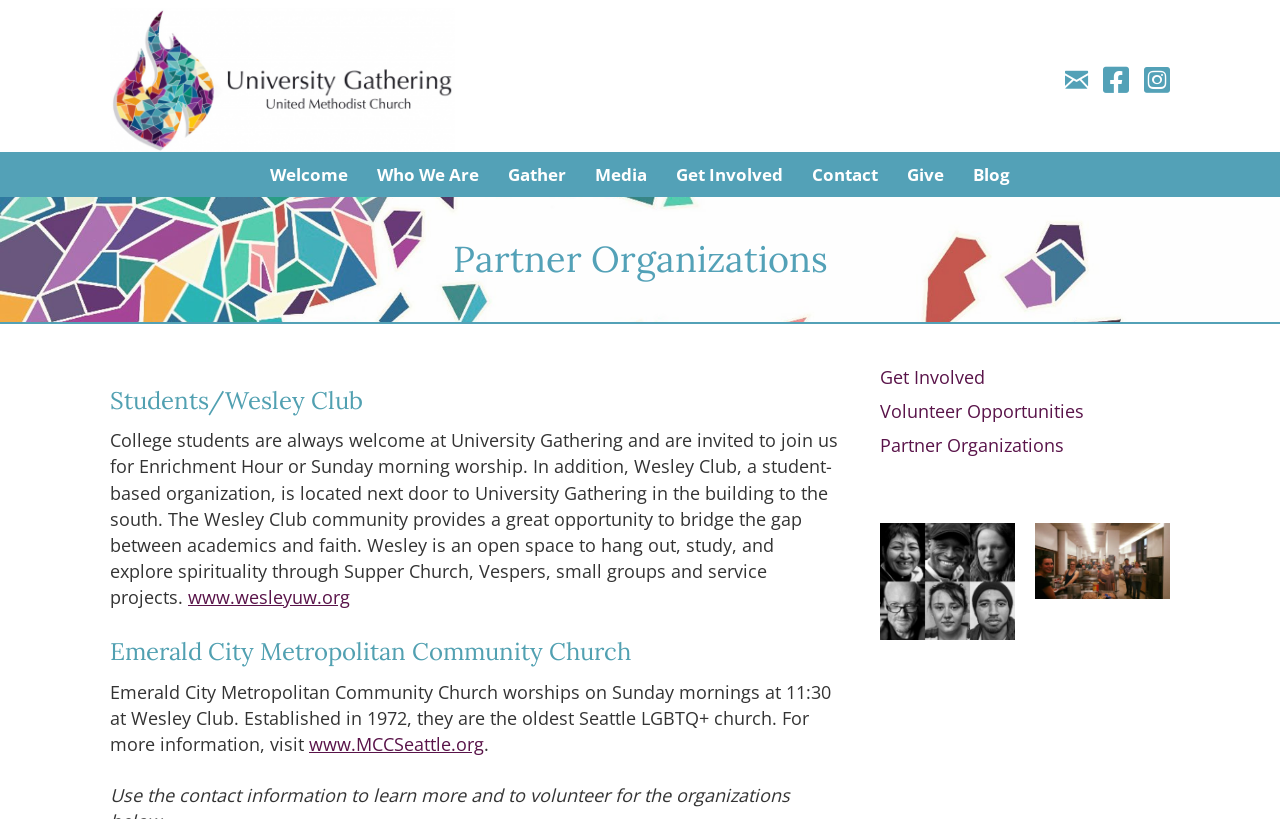Predict the bounding box coordinates of the UI element that matches this description: "Who We Are". The coordinates should be in the format [left, top, right, bottom] with each value between 0 and 1.

[0.284, 0.185, 0.385, 0.24]